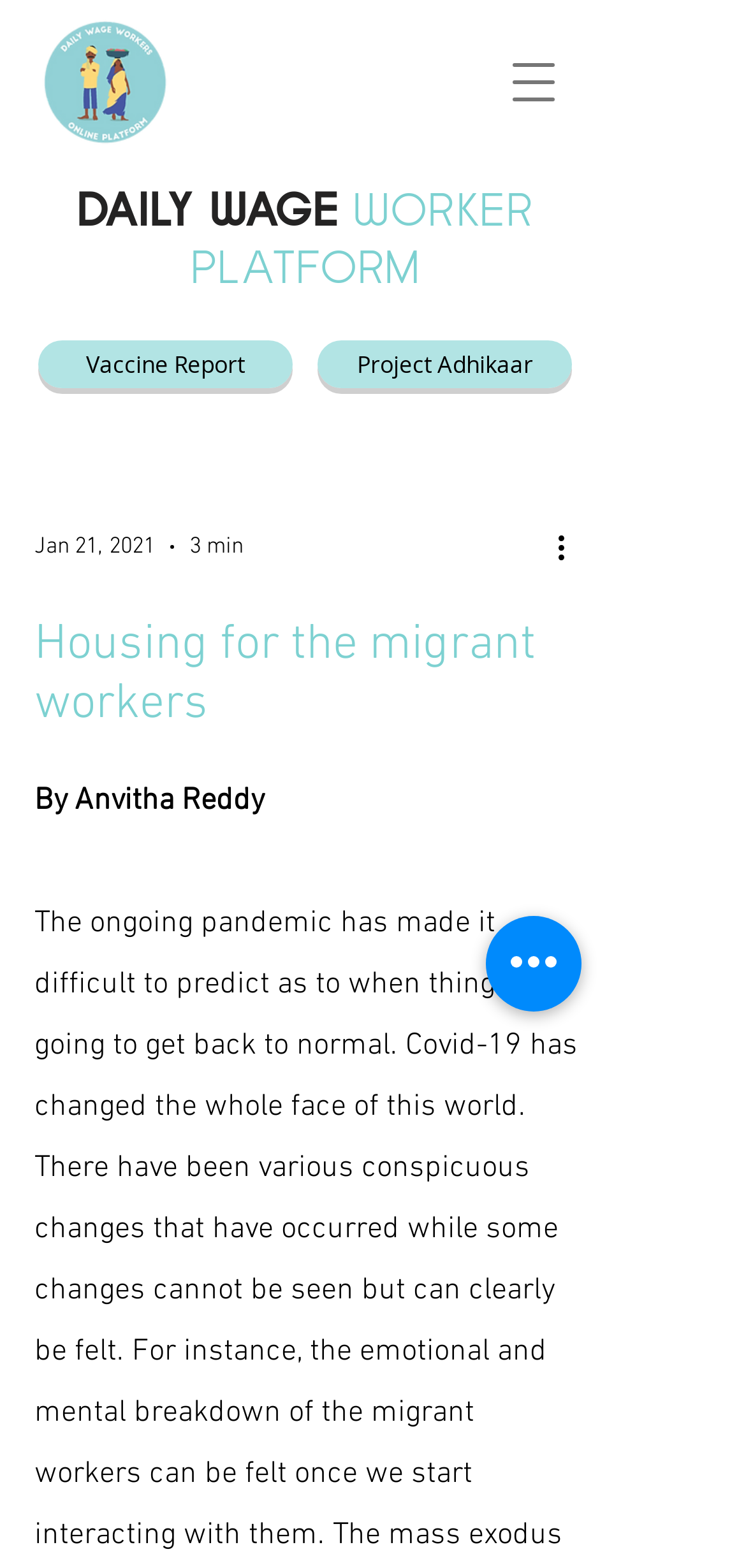Analyze the image and give a detailed response to the question:
What is the name of the project mentioned?

I found the answer by looking at the links on the webpage, and one of them is labeled 'Project Adhikaar', which suggests that it is a project related to the content of the webpage.